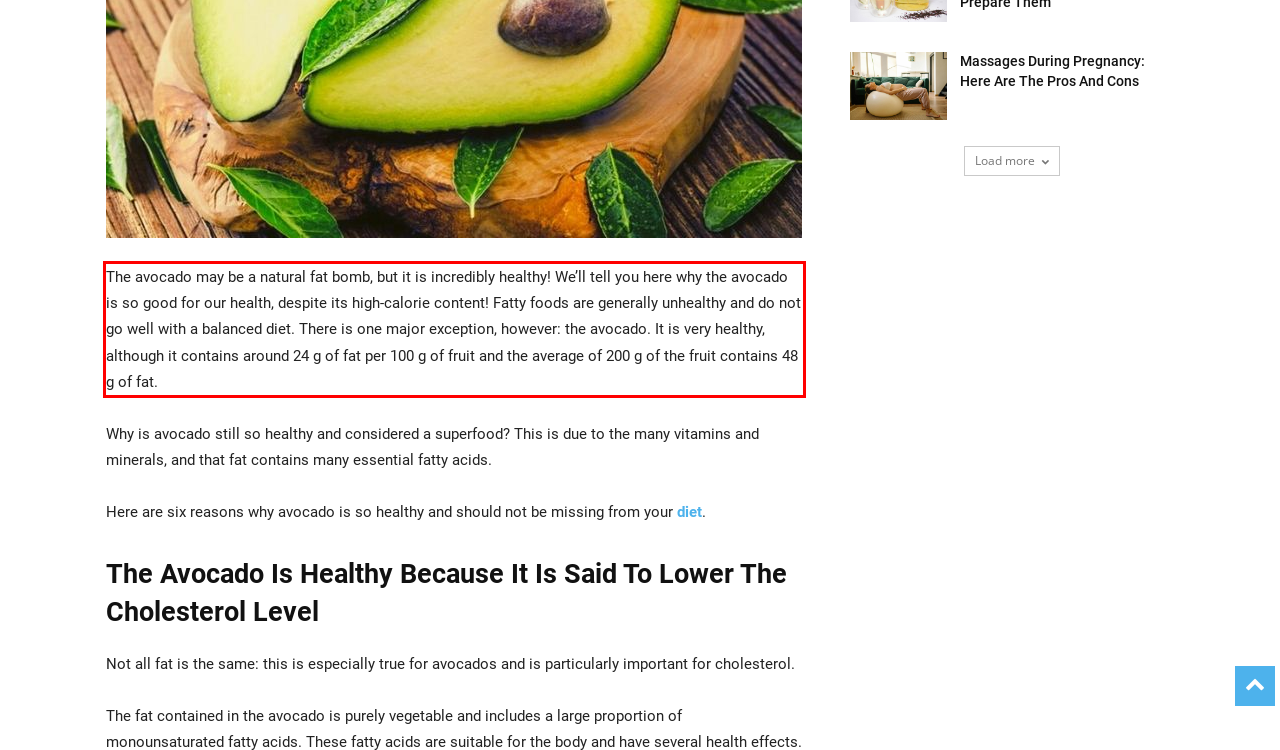You are presented with a webpage screenshot featuring a red bounding box. Perform OCR on the text inside the red bounding box and extract the content.

The avocado may be a natural fat bomb, but it is incredibly healthy! We’ll tell you here why the avocado is so good for our health, despite its high-calorie content! Fatty foods are generally unhealthy and do not go well with a balanced diet. There is one major exception, however: the avocado. It is very healthy, although it contains around 24 g of fat per 100 g of fruit and the average of 200 g of the fruit contains 48 g of fat.